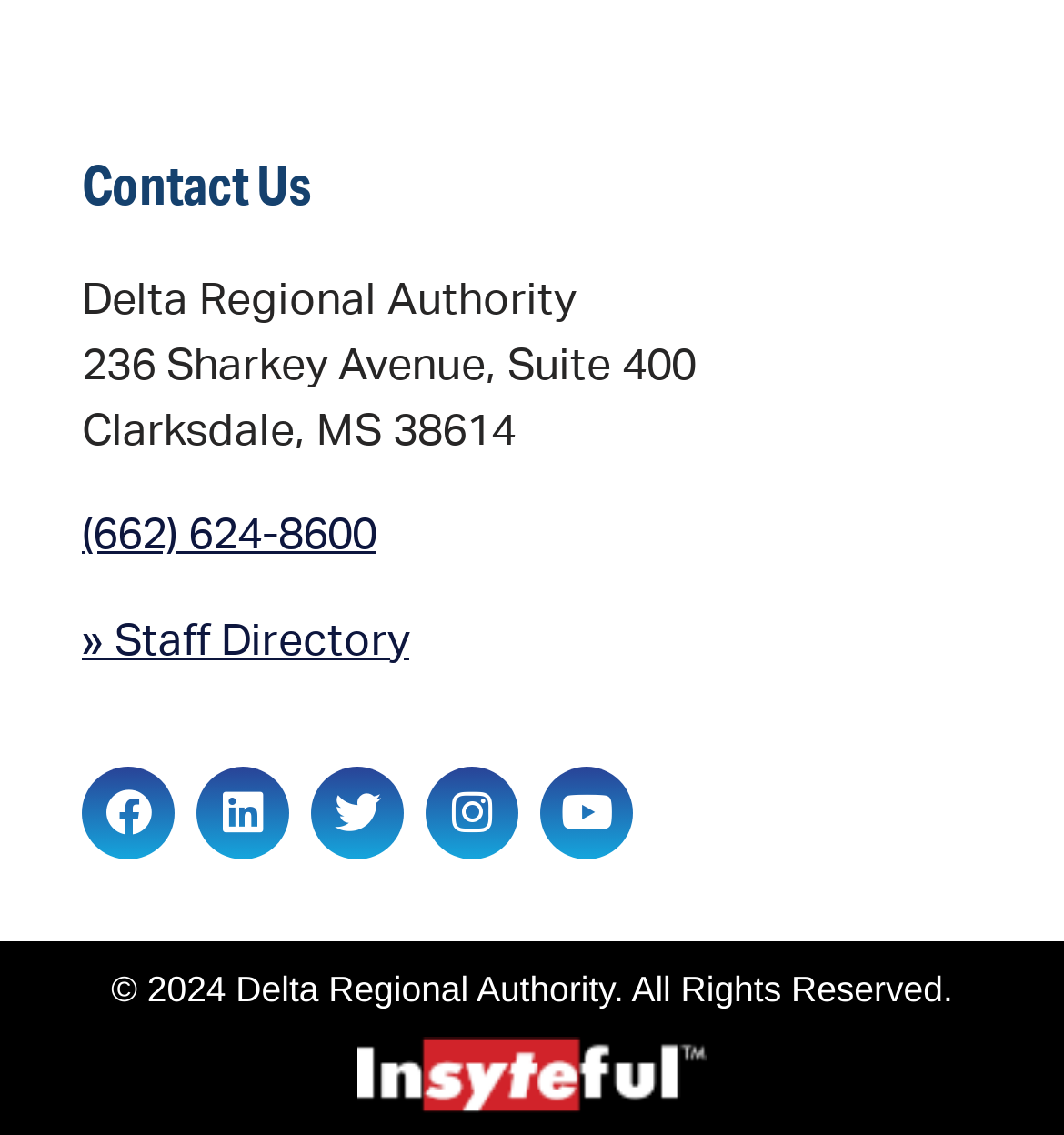Please locate the clickable area by providing the bounding box coordinates to follow this instruction: "Call the phone number".

[0.077, 0.452, 0.354, 0.491]